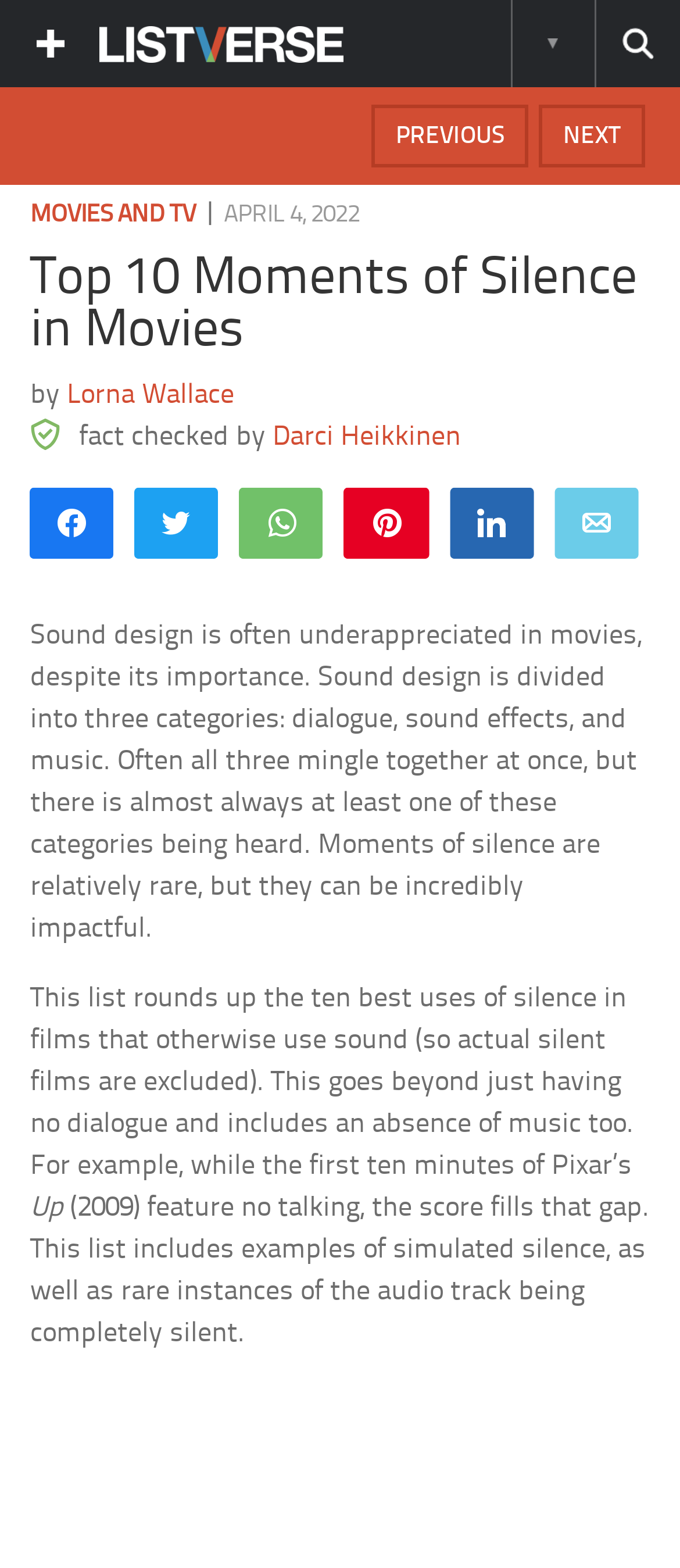Please identify the bounding box coordinates of the element on the webpage that should be clicked to follow this instruction: "Share on WhatsApp". The bounding box coordinates should be given as four float numbers between 0 and 1, formatted as [left, top, right, bottom].

[0.356, 0.312, 0.474, 0.352]